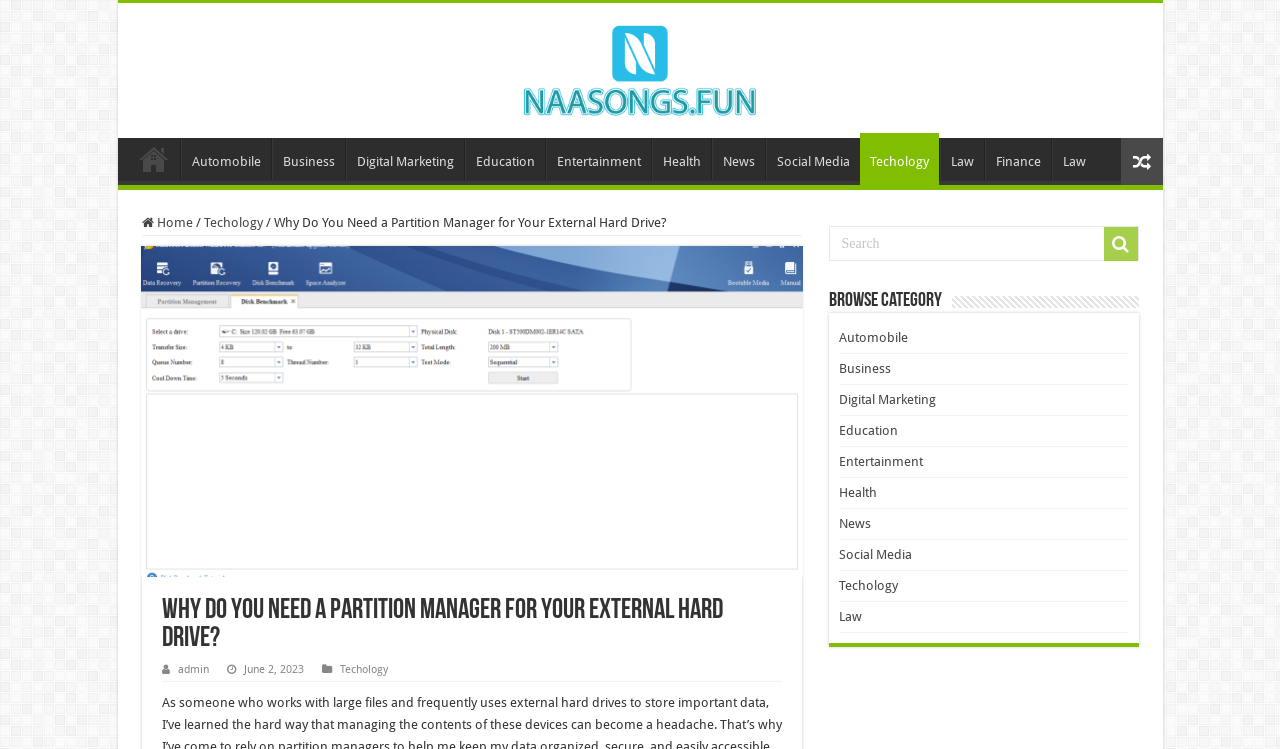What is the website's name?
Please give a well-detailed answer to the question.

The website's name can be found at the top of the webpage, where it says 'Naasongs.fun' in a heading element.